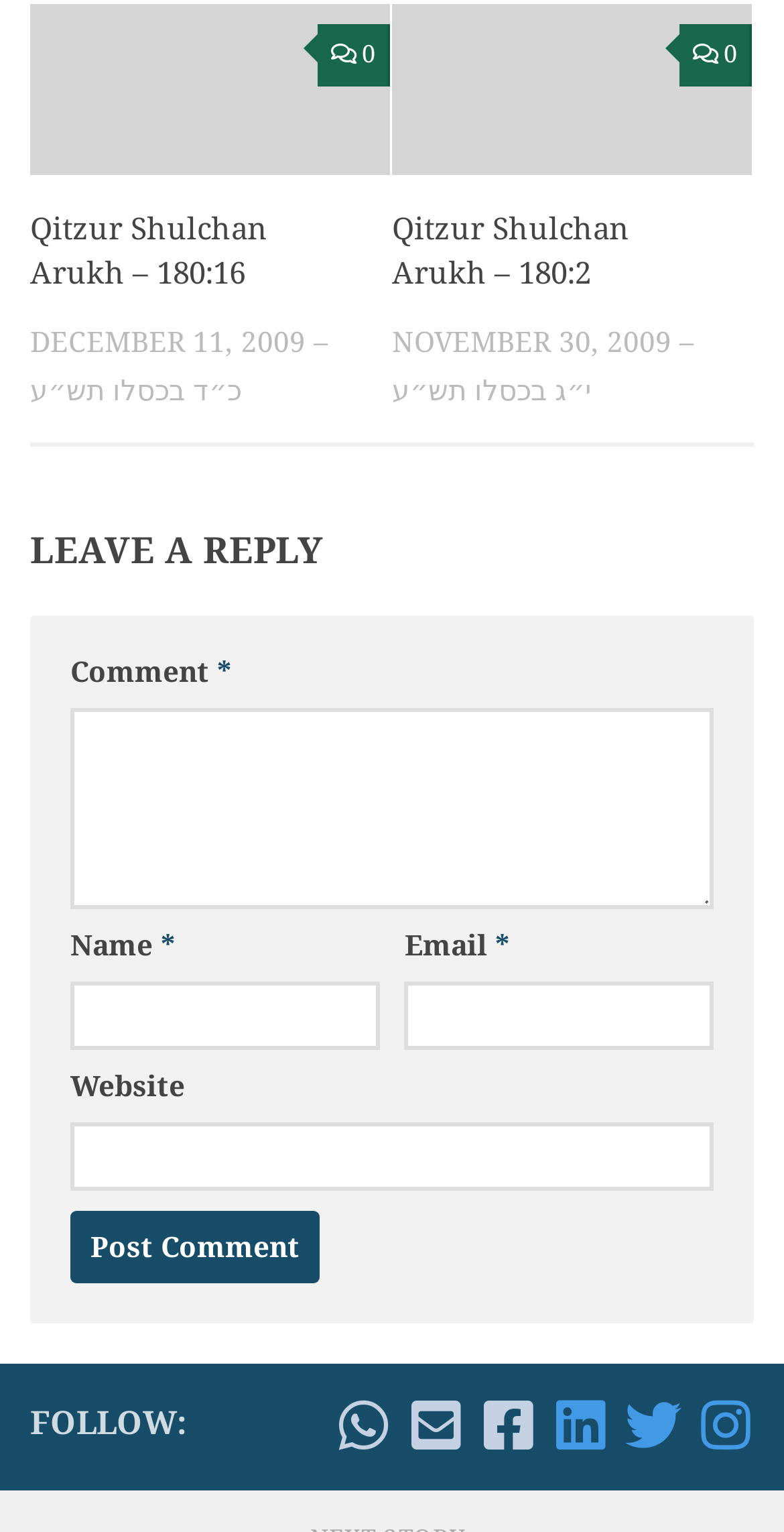Please give a one-word or short phrase response to the following question: 
What is required to post a comment?

Name and email